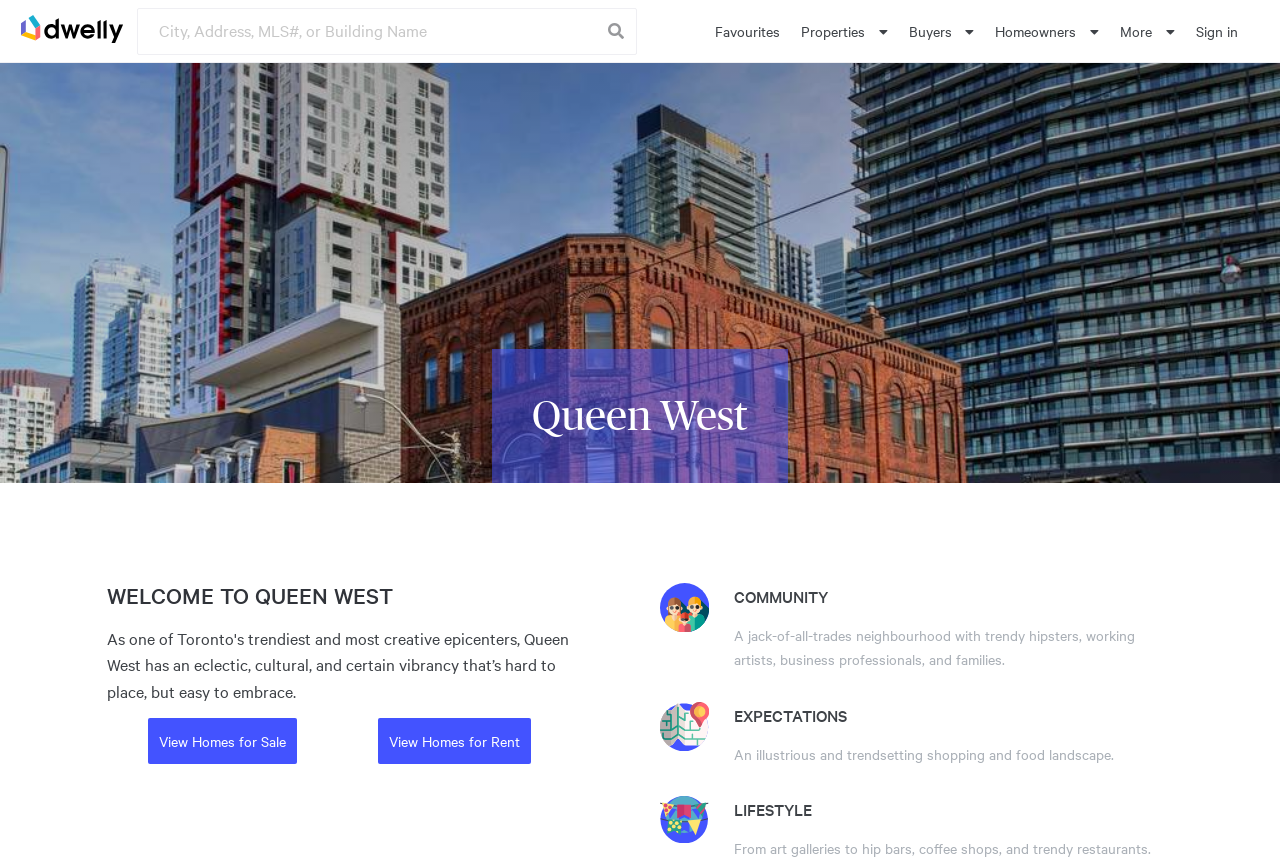What can be done on this webpage?
Using the screenshot, give a one-word or short phrase answer.

Search properties